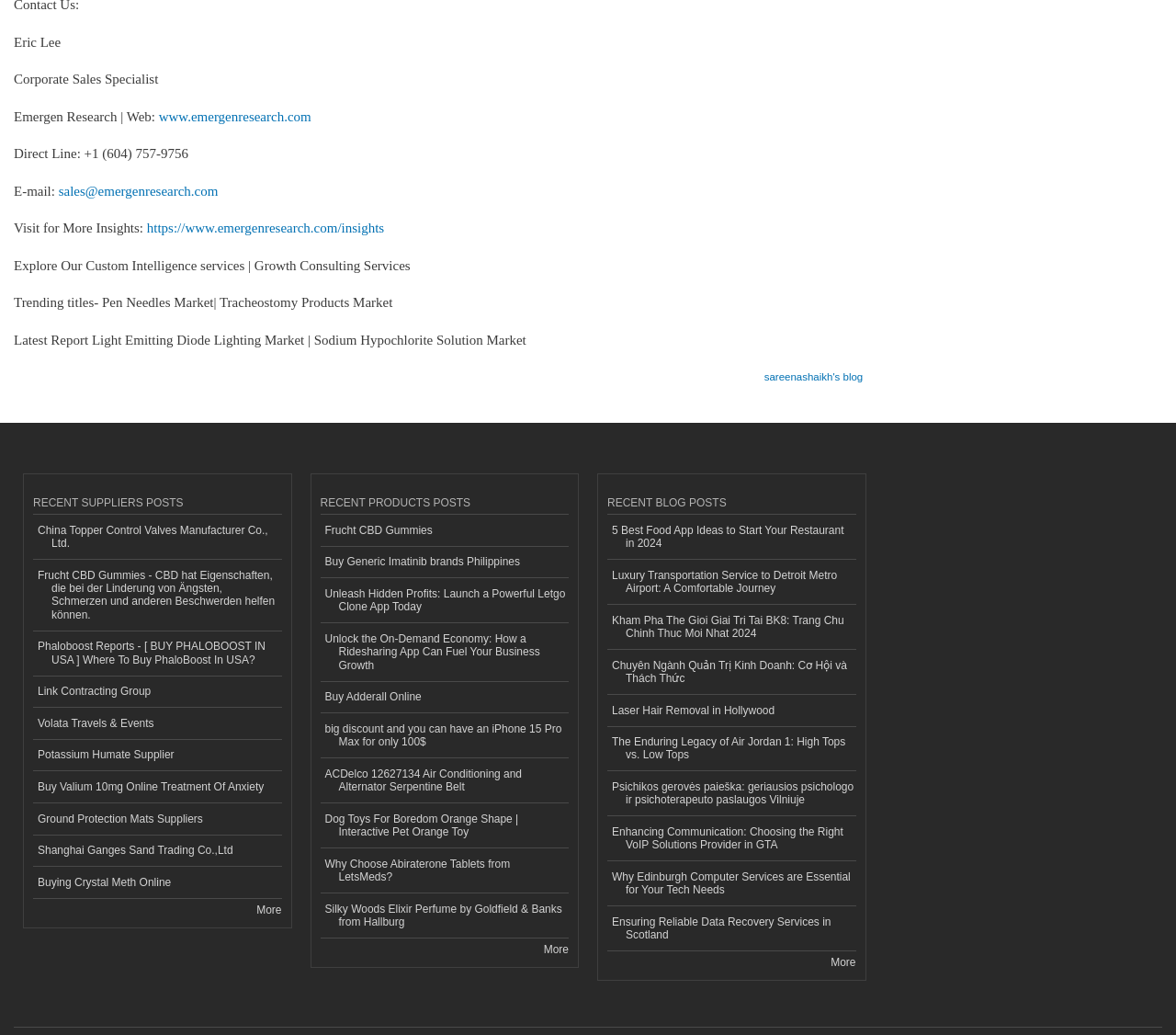Find the bounding box coordinates for the area you need to click to carry out the instruction: "Read next article". The coordinates should be four float numbers between 0 and 1, indicated as [left, top, right, bottom].

None